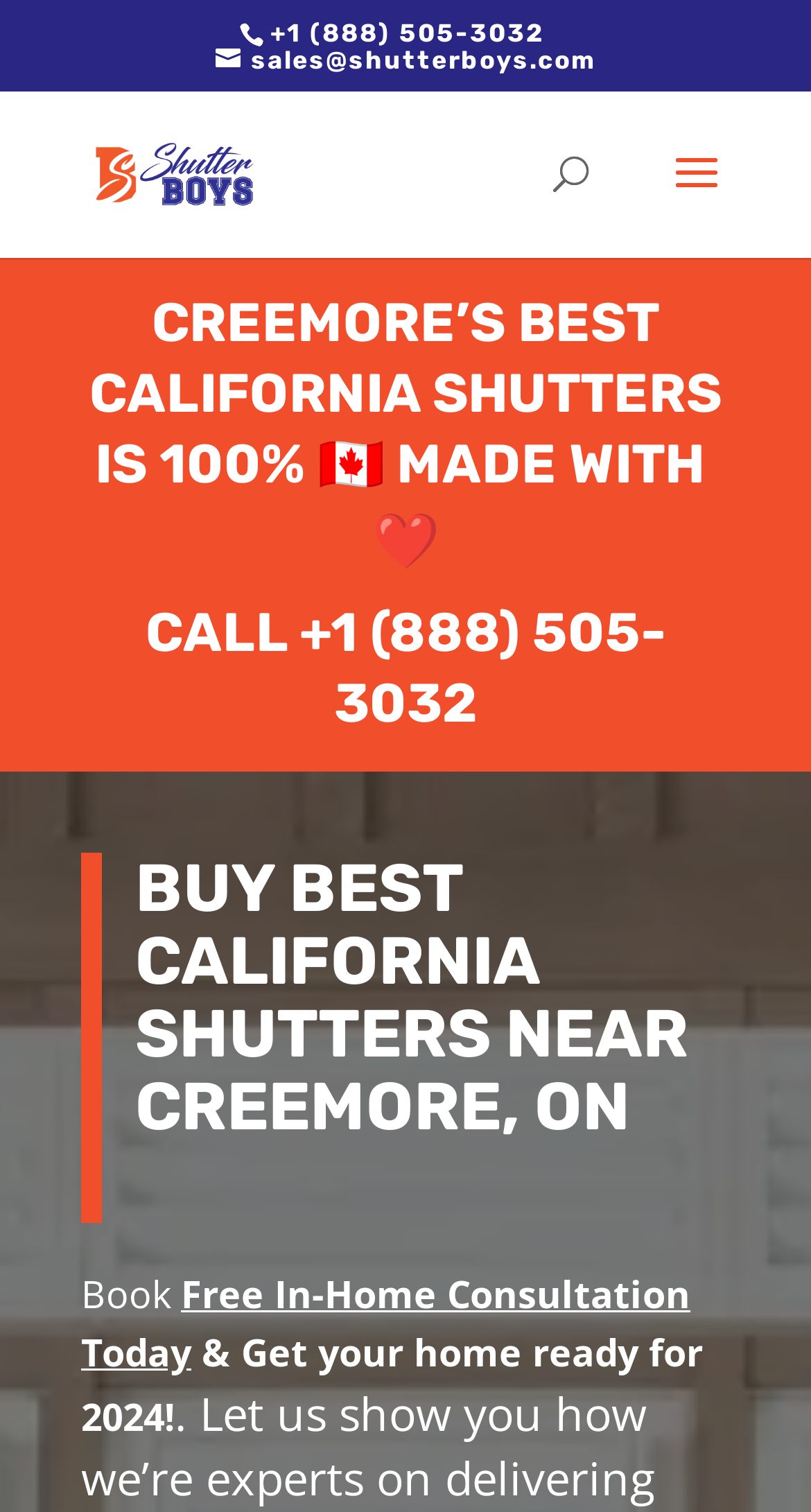Determine the bounding box for the described UI element: "sales@shutterboys.com".

[0.265, 0.03, 0.735, 0.05]